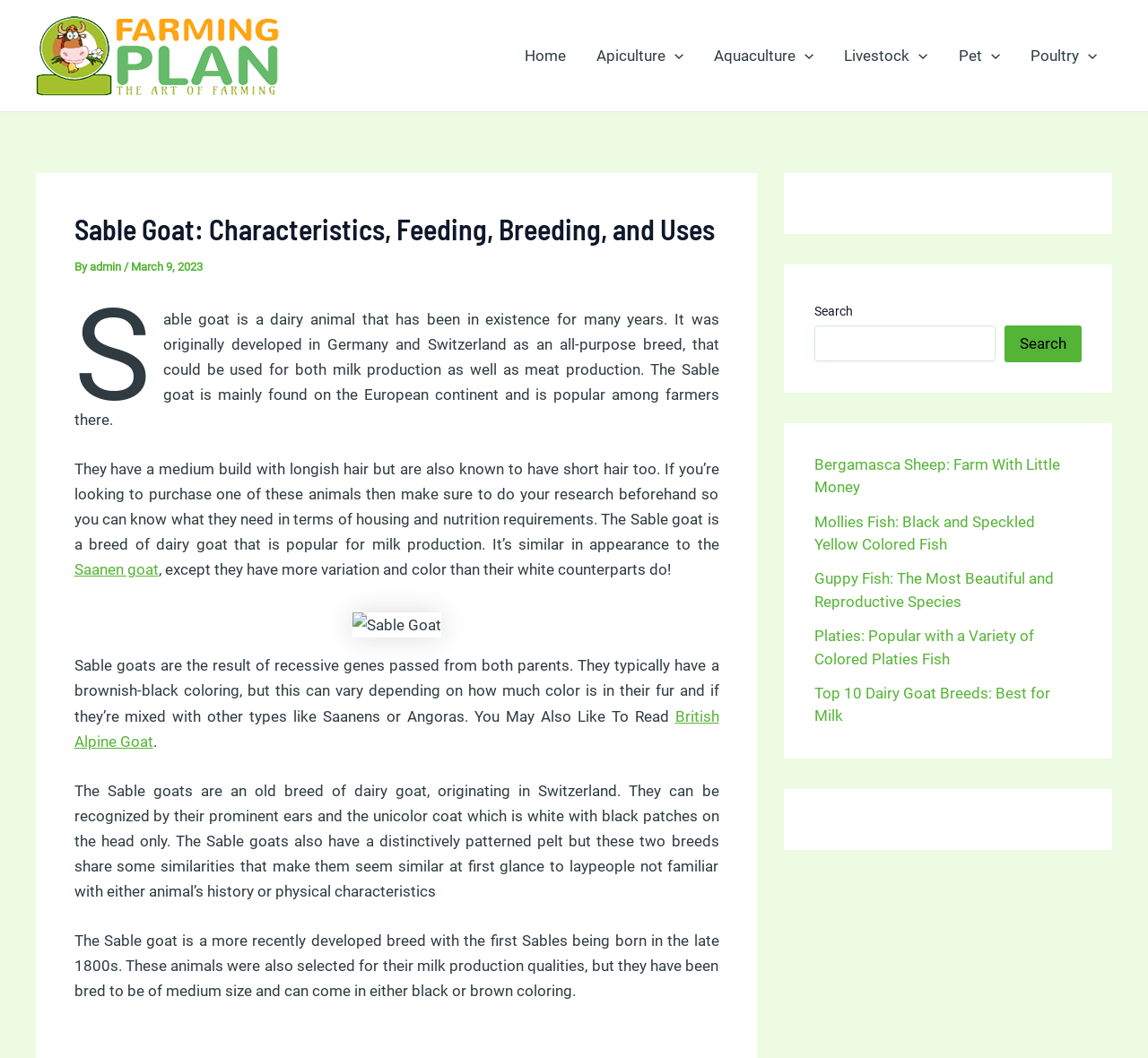Locate the bounding box coordinates of the area that needs to be clicked to fulfill the following instruction: "Search for something". The coordinates should be in the format of four float numbers between 0 and 1, namely [left, top, right, bottom].

[0.709, 0.308, 0.867, 0.342]